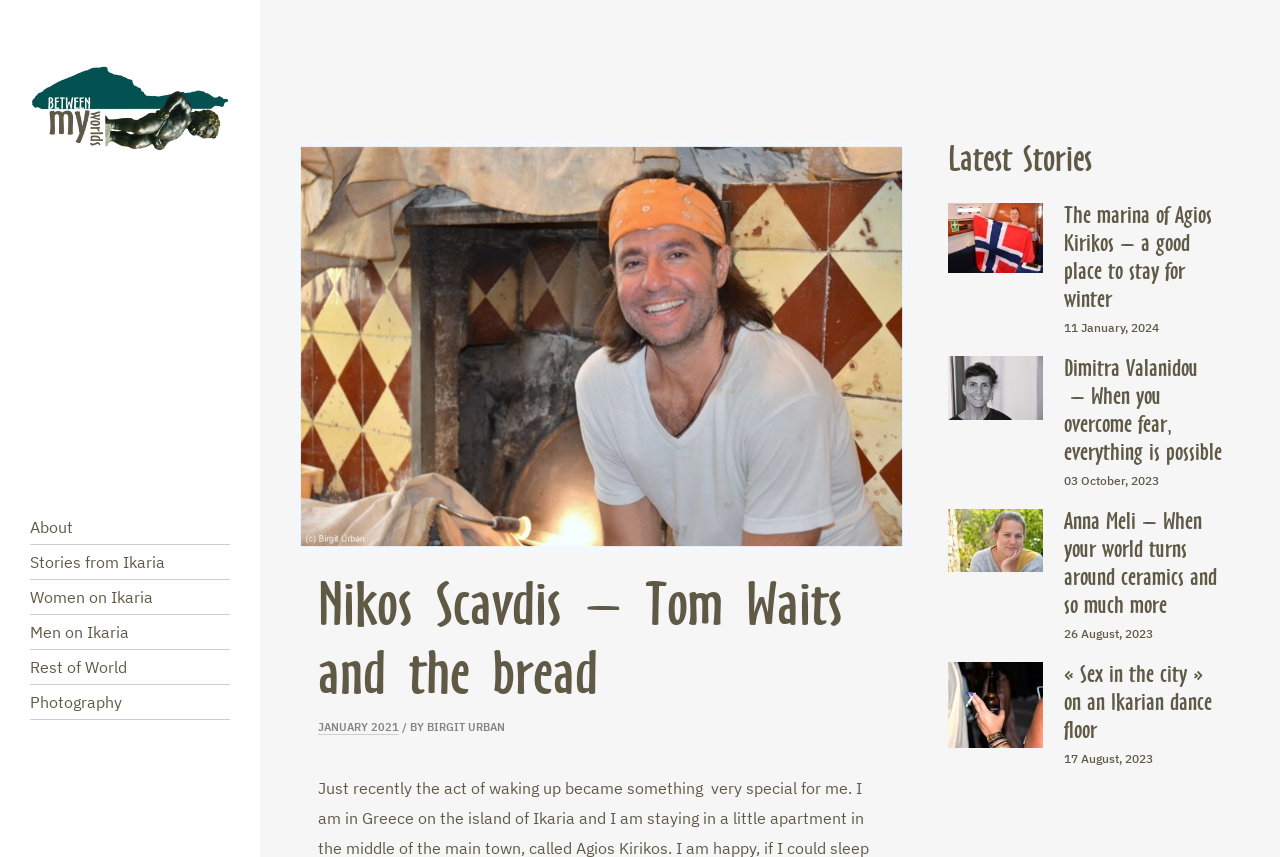Identify the bounding box coordinates for the region of the element that should be clicked to carry out the instruction: "Read the latest story 'The marina of Agios Kirikos – a good place to stay for winter'". The bounding box coordinates should be four float numbers between 0 and 1, i.e., [left, top, right, bottom].

[0.831, 0.24, 0.947, 0.363]